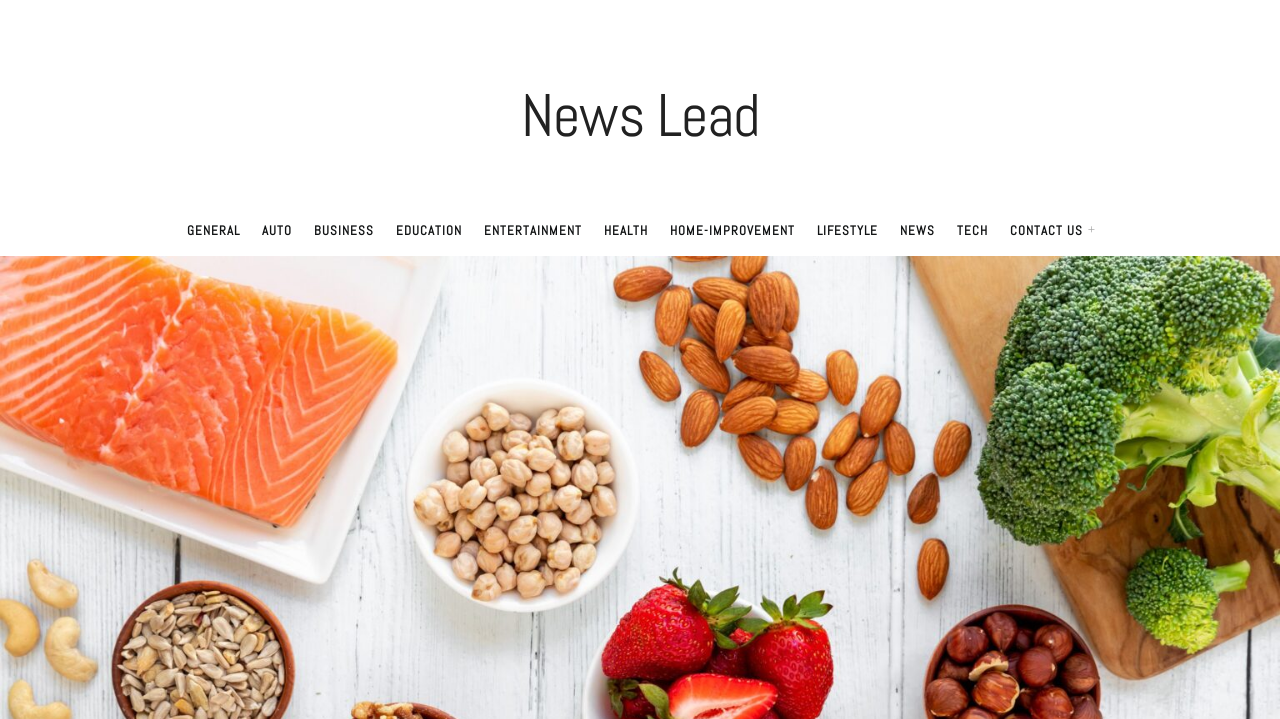Pinpoint the bounding box coordinates of the clickable area needed to execute the instruction: "explore entertainment news". The coordinates should be specified as four float numbers between 0 and 1, i.e., [left, top, right, bottom].

[0.378, 0.287, 0.455, 0.356]